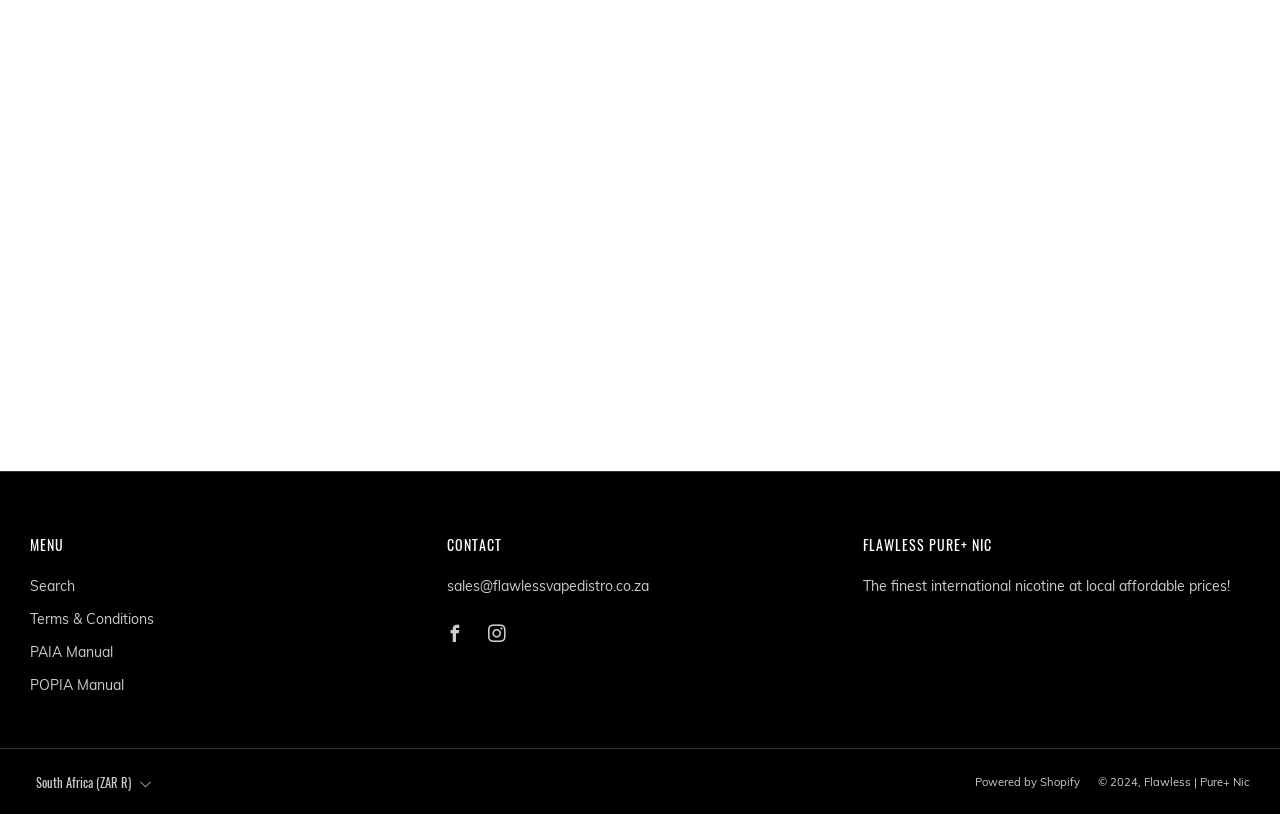Please specify the bounding box coordinates for the clickable region that will help you carry out the instruction: "Search for products".

[0.023, 0.709, 0.059, 0.731]